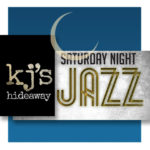Please give a one-word or short phrase response to the following question: 
What is the dominant color used in the design?

Rich blue